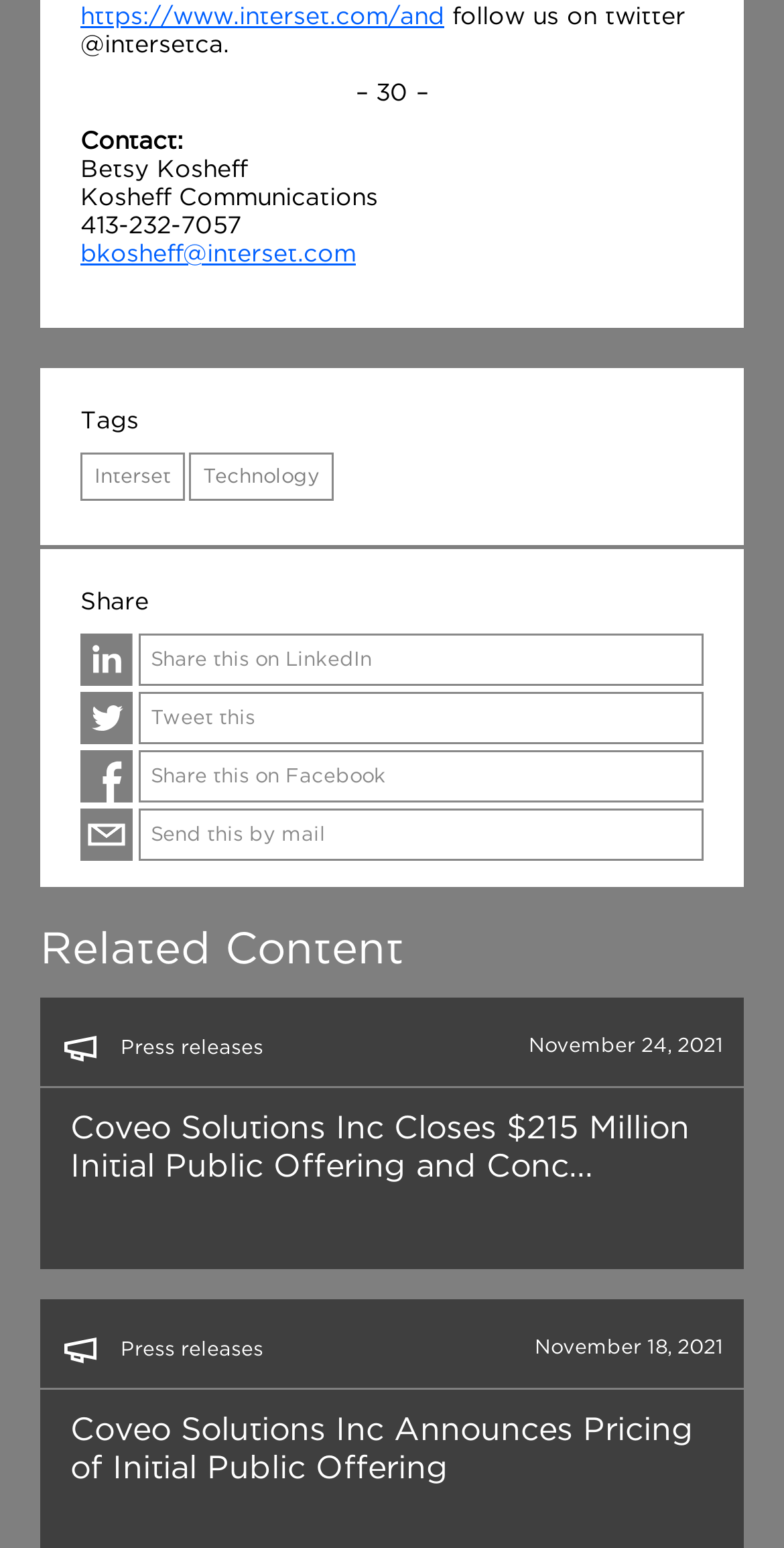Analyze the image and answer the question with as much detail as possible: 
What is the category of the article?

The category of the article is mentioned as 'Press releases' under the 'Related Content' section.